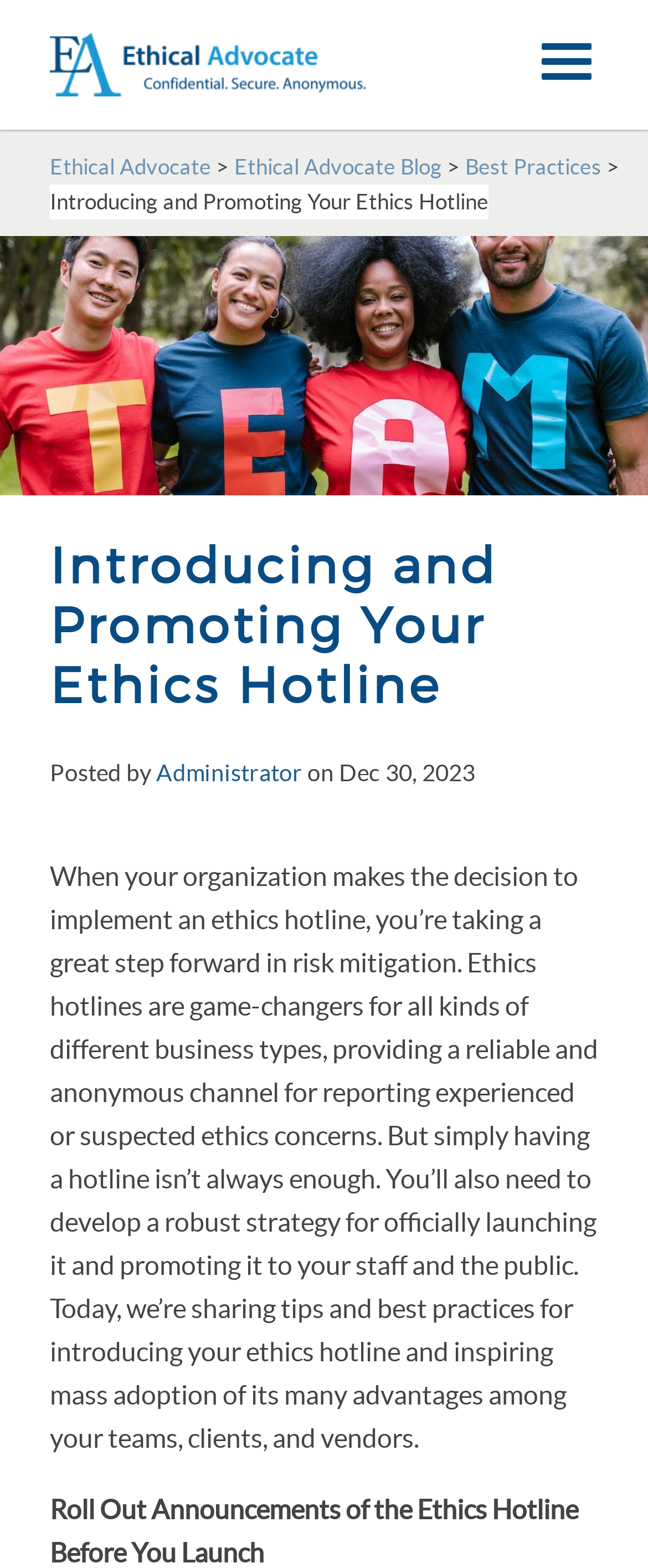Bounding box coordinates are given in the format (top-left x, top-left y, bottom-right x, bottom-right y). All values should be floating point numbers between 0 and 1. Provide the bounding box coordinate for the UI element described as: Ethical Advocate

[0.077, 0.099, 0.326, 0.114]